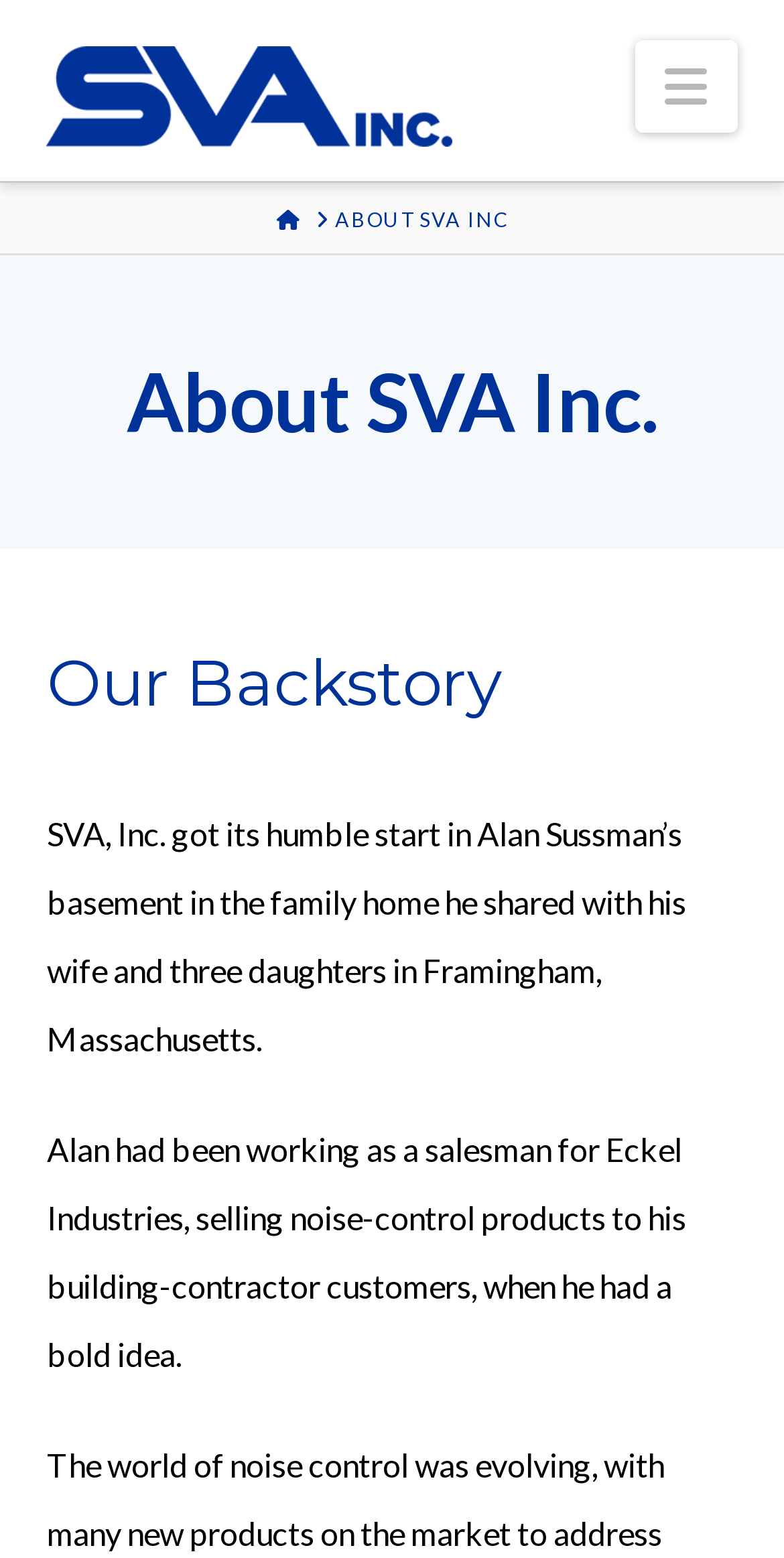What is the purpose of the link at the bottom-right corner?
Using the image, give a concise answer in the form of a single word or short phrase.

Back to Top